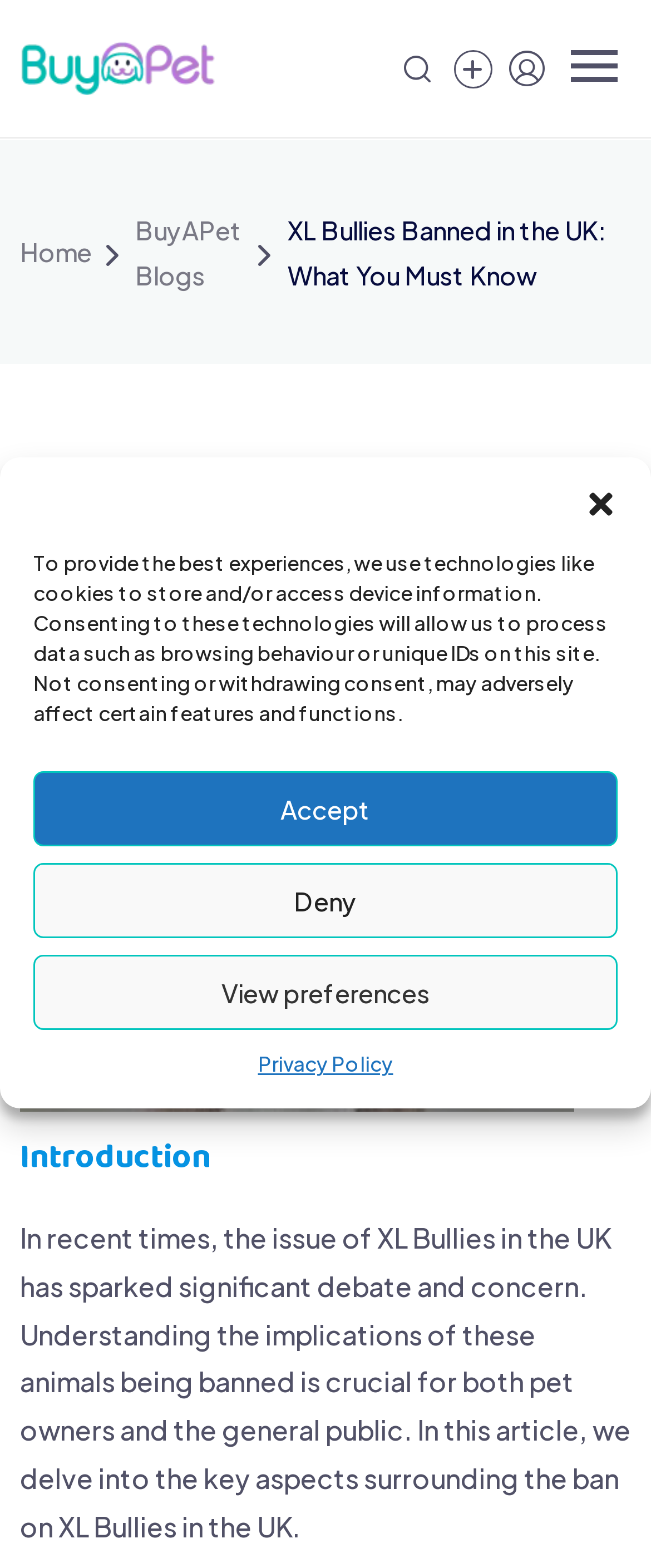Kindly determine the bounding box coordinates of the area that needs to be clicked to fulfill this instruction: "Click the 'BuyAPet' link".

[0.518, 0.41, 0.682, 0.431]